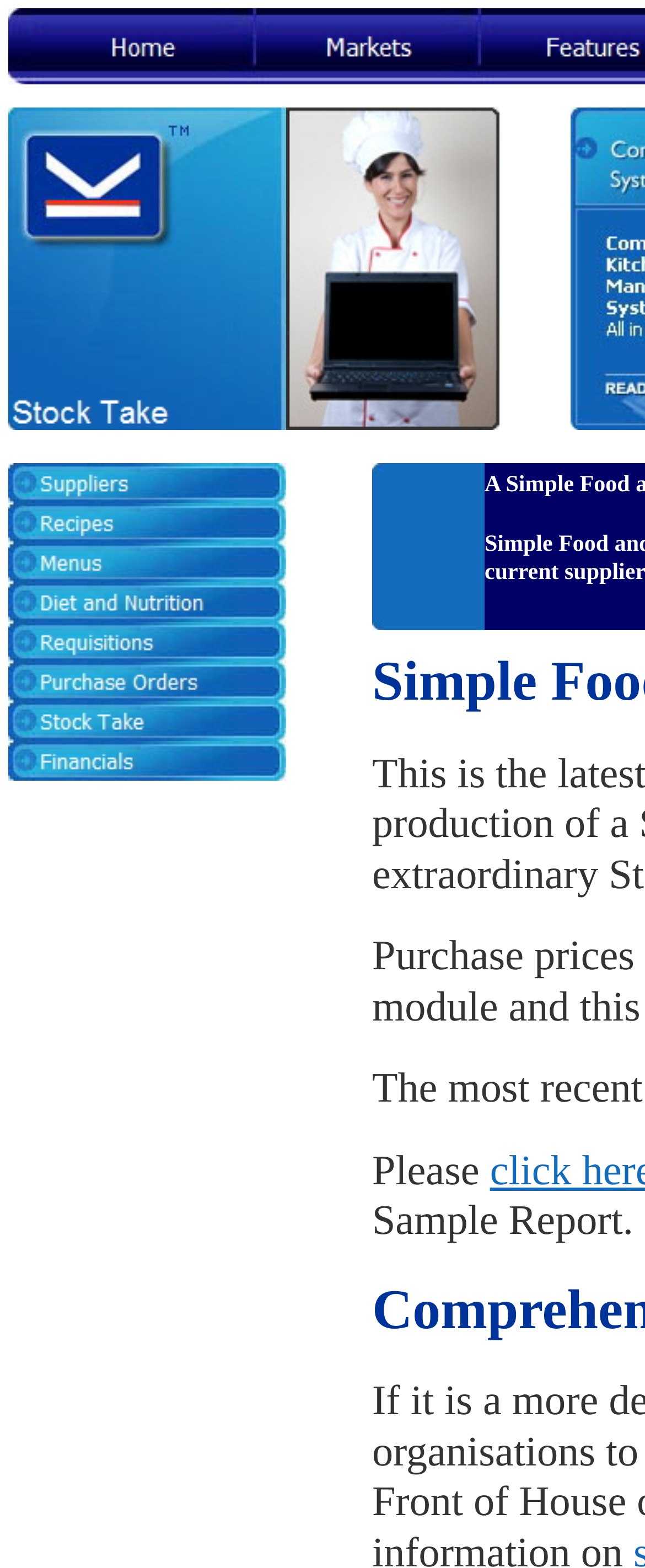Determine the bounding box coordinates of the region to click in order to accomplish the following instruction: "Click on Home". Provide the coordinates as four float numbers between 0 and 1, specifically [left, top, right, bottom].

[0.049, 0.042, 0.397, 0.057]